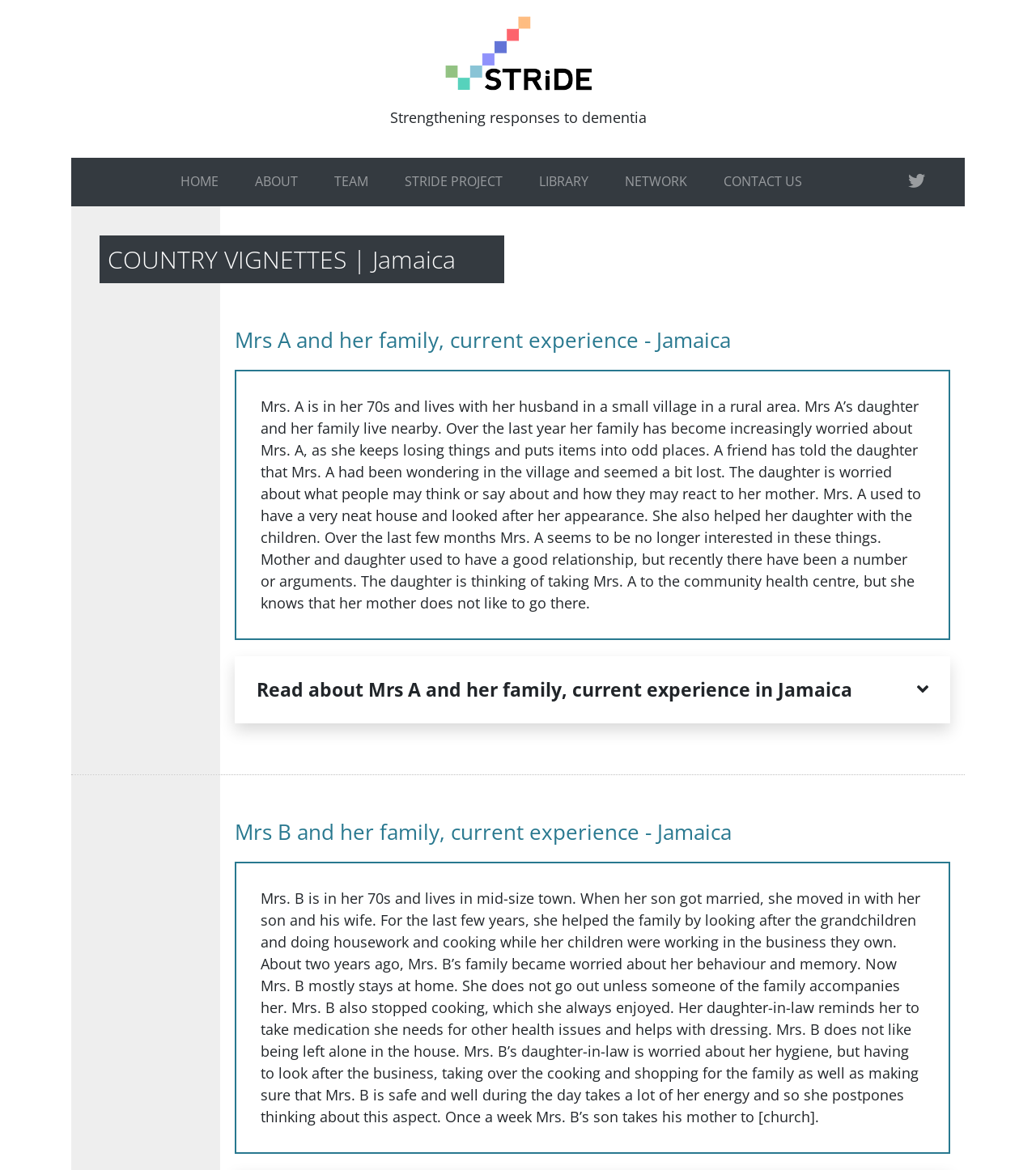Identify the bounding box coordinates for the UI element described as follows: "Contact Us". Ensure the coordinates are four float numbers between 0 and 1, formatted as [left, top, right, bottom].

[0.681, 0.141, 0.792, 0.17]